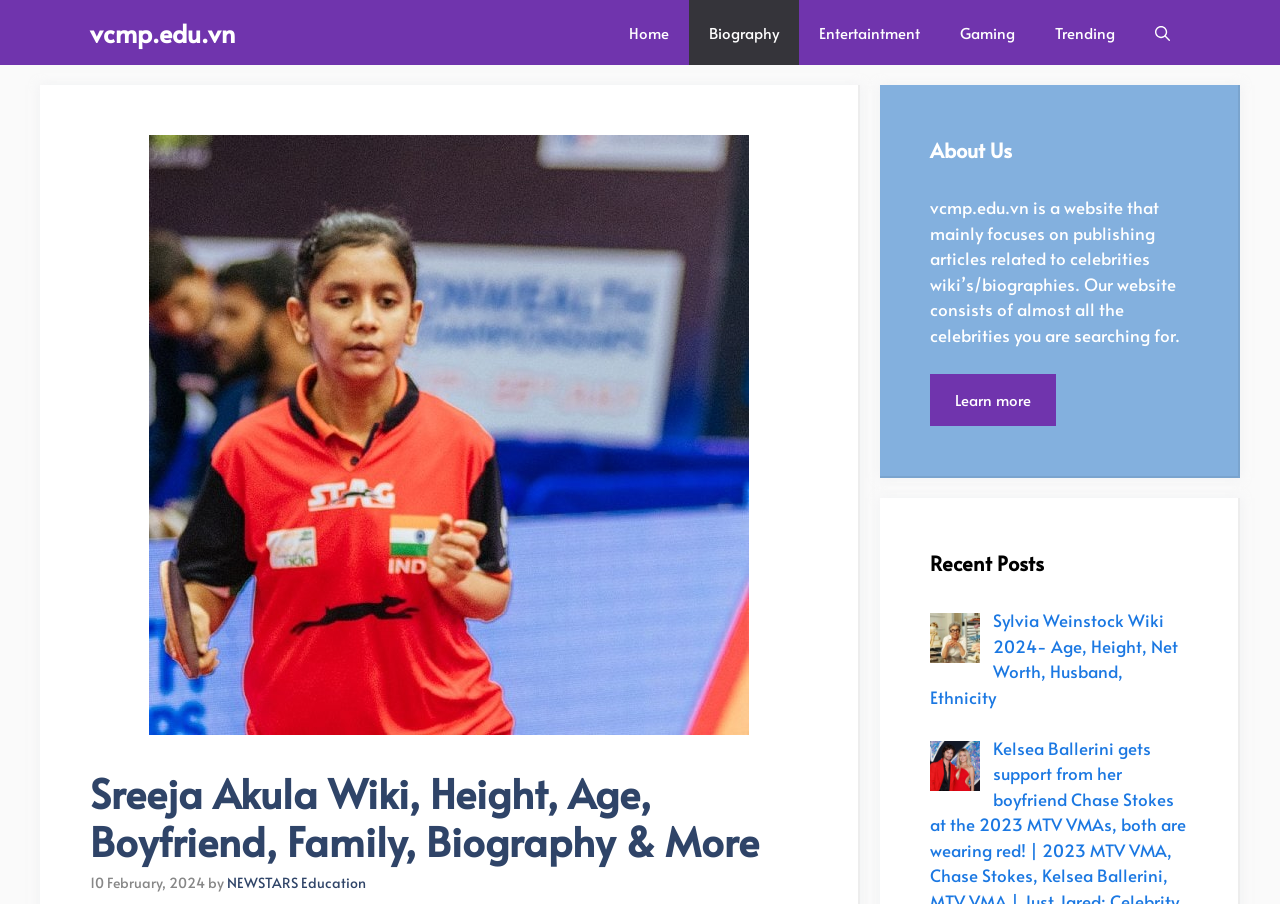What is the name of the Indian paddler?
Please give a detailed and elaborate answer to the question based on the image.

The name of the Indian paddler can be found in the header section of the webpage, which is 'Sreeja Akula Wiki, Height, Age, Boyfriend, Family, Biography & More'.